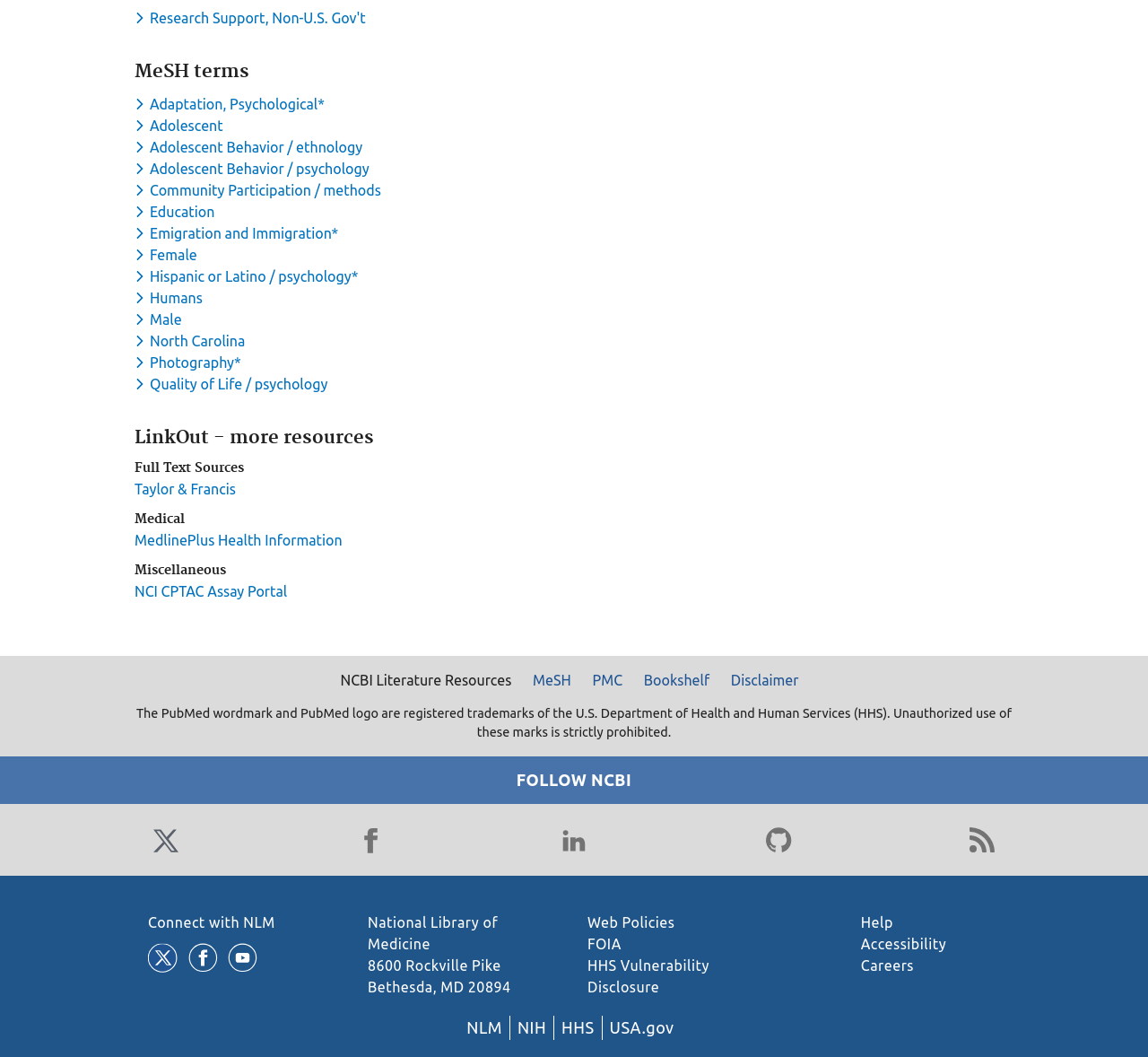Please predict the bounding box coordinates (top-left x, top-left y, bottom-right x, bottom-right y) for the UI element in the screenshot that fits the description: HHS Vulnerability Disclosure

[0.512, 0.906, 0.618, 0.941]